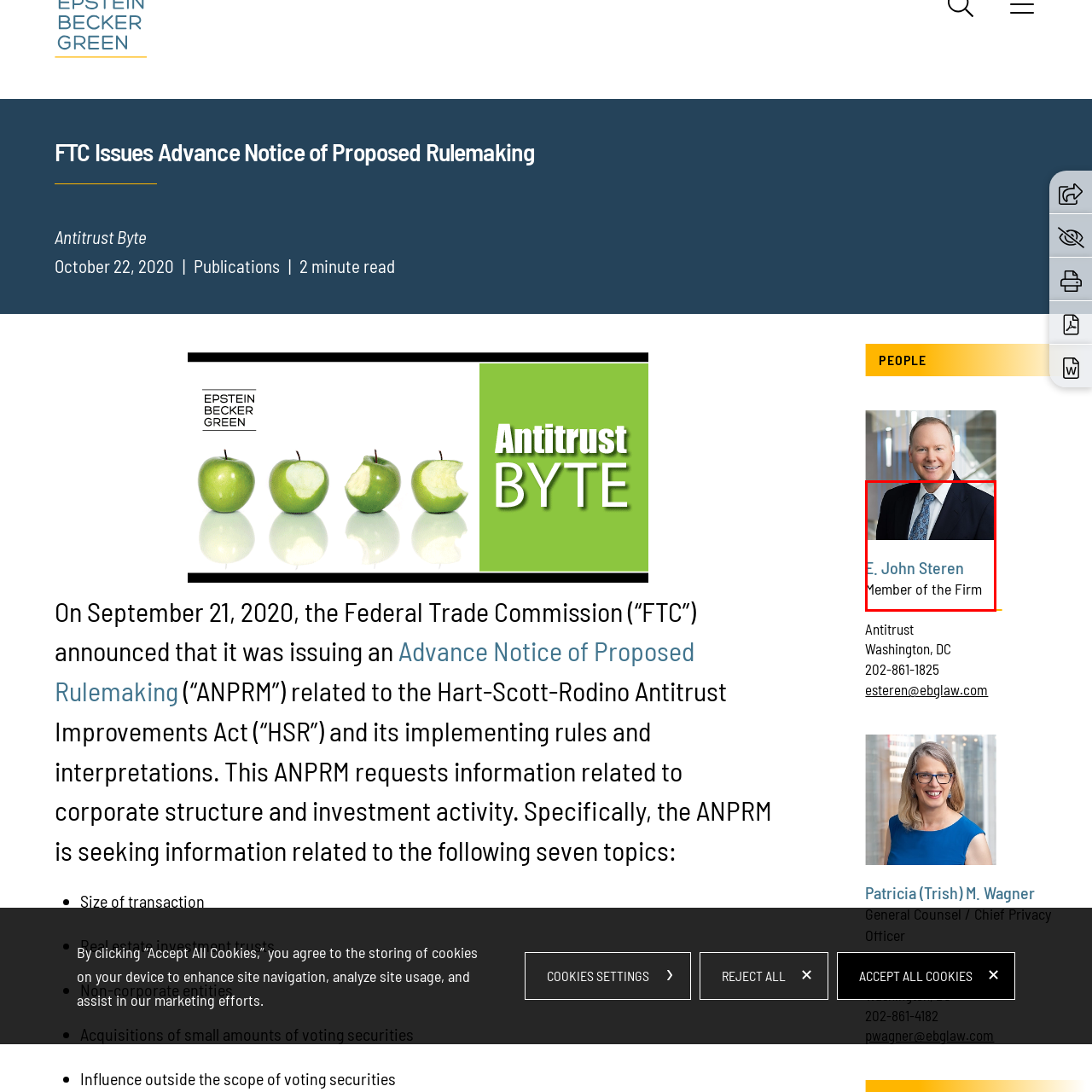Check the image highlighted in red, What is the pattern on E. John Steren's tie?
 Please answer in a single word or phrase.

Patterned